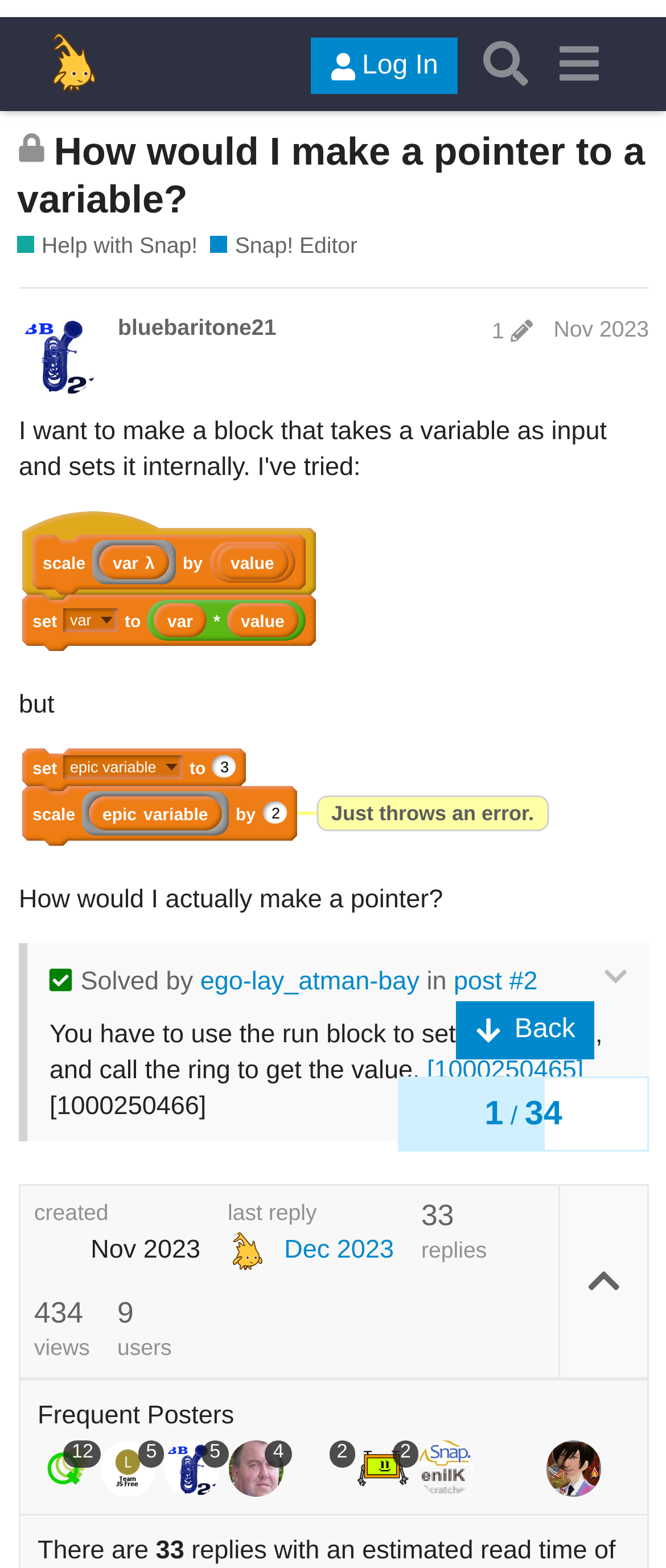Answer in one word or a short phrase: 
What is the current status of this topic?

Closed